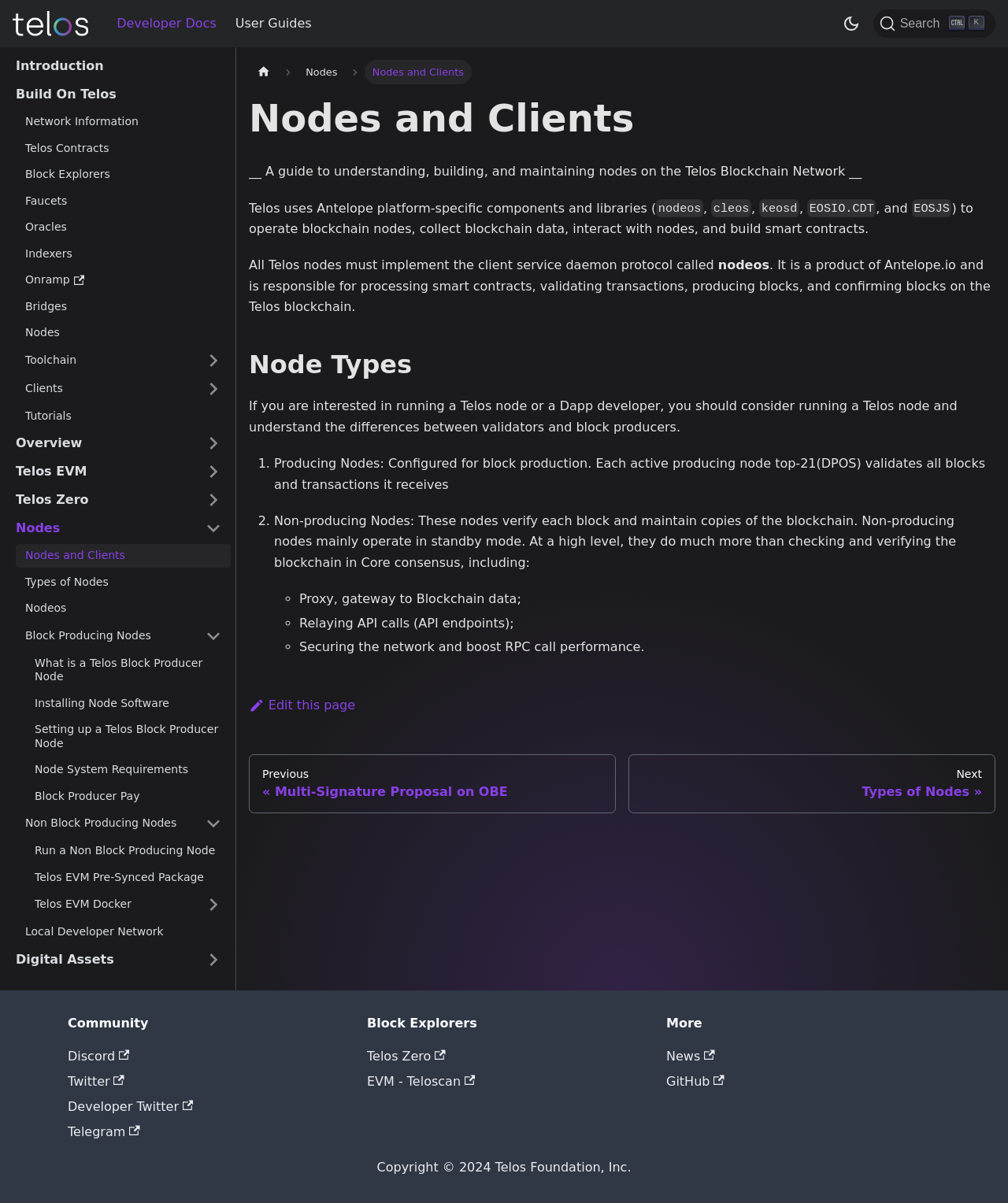Generate the text of the webpage's primary heading.

Nodes and Clients